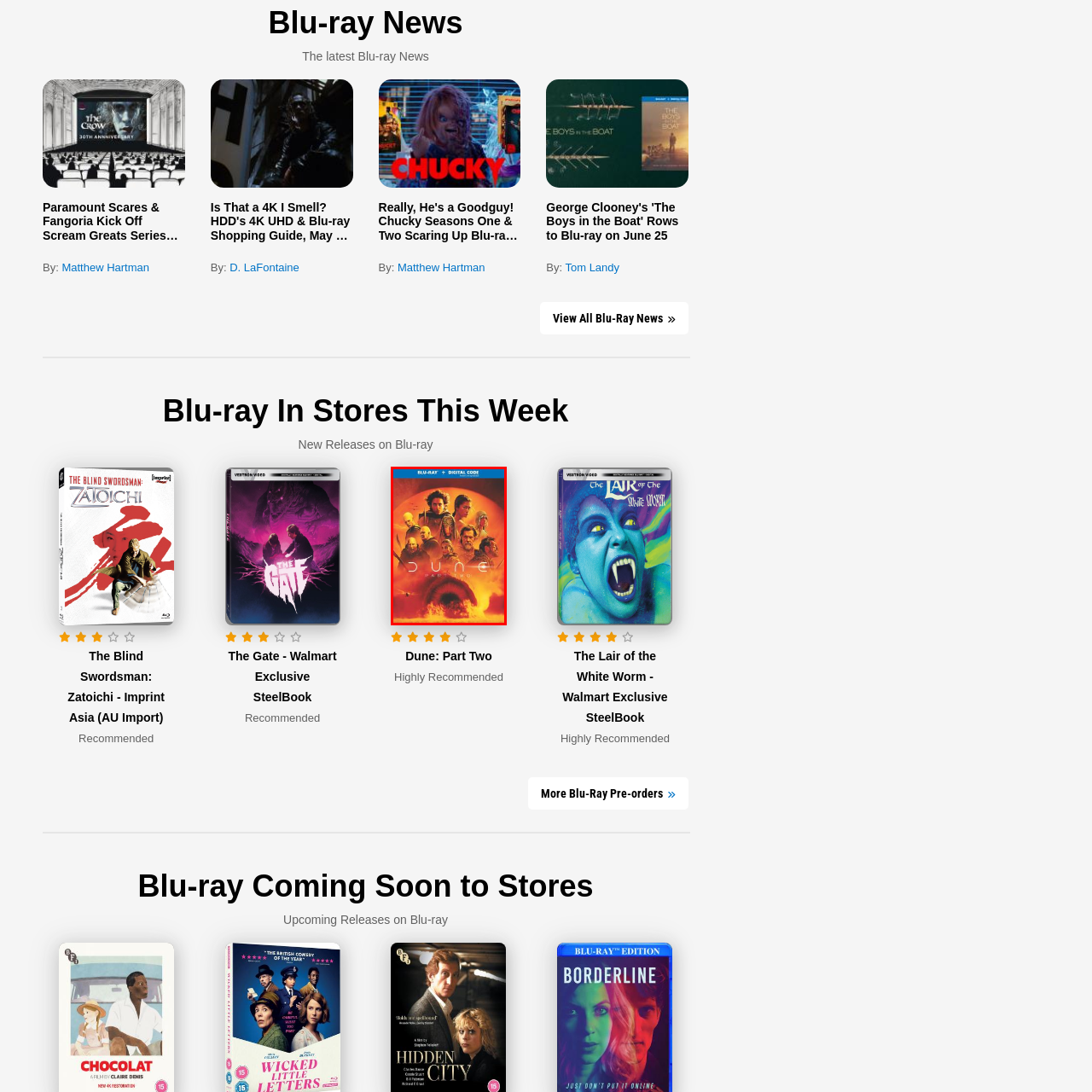What is the color scheme of the Blu-ray cover?
Look closely at the image contained within the red bounding box and answer the question in detail, using the visual information present.

The overall color scheme of the Blu-ray cover is a blend of deep oranges and reds, which evokes the desert landscapes of the planet Arrakis, a key setting in the film.